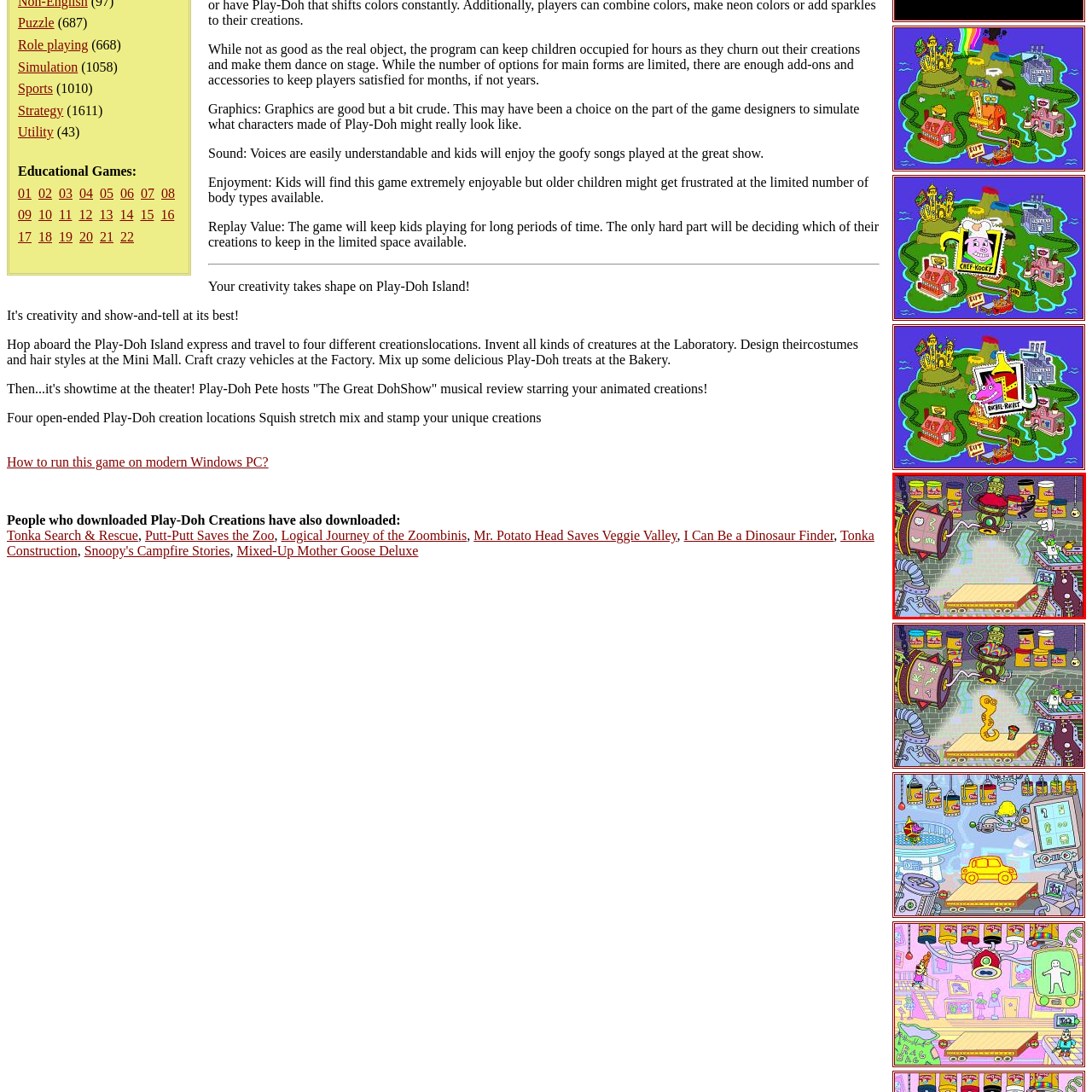Give an in-depth explanation of the image captured within the red boundary.

The image depicts a colorful and whimsical scene from the game "Play-Doh Creations." In a vibrant factory setting, various cans of Play-Doh are stacked against a brick wall, showcasing the variety of colors available for crafting. A central machine—featuring a cartoonish character—animates the creative process, with components like tubes and levers reflecting the child-friendly design. Below, a conveyor belt is poised to transport the creations, while fun elements like animated characters and props add to the playful atmosphere. This engaging setup invites players, particularly young children, to explore their creativity by mixing, shaping, and bringing their imaginative ideas to life in a playful environment.